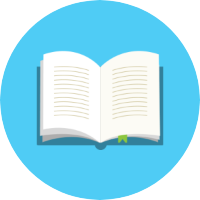Describe the image in great detail, covering all key points.

The image features a stylized representation of an open book, depicted with light blue pages and a subtle design indicating text lines within. The book is resting on a simple gray base, contrasting with a vibrant turquoise background that enhances its visual appeal. This illustration is likely associated with the "Membership Directory" section, suggesting a resource that provides comprehensive information about member companies making significant contributions in the field of biological products. The overall design reflects a modern and engaging approach to sharing knowledge and resources within the industry.